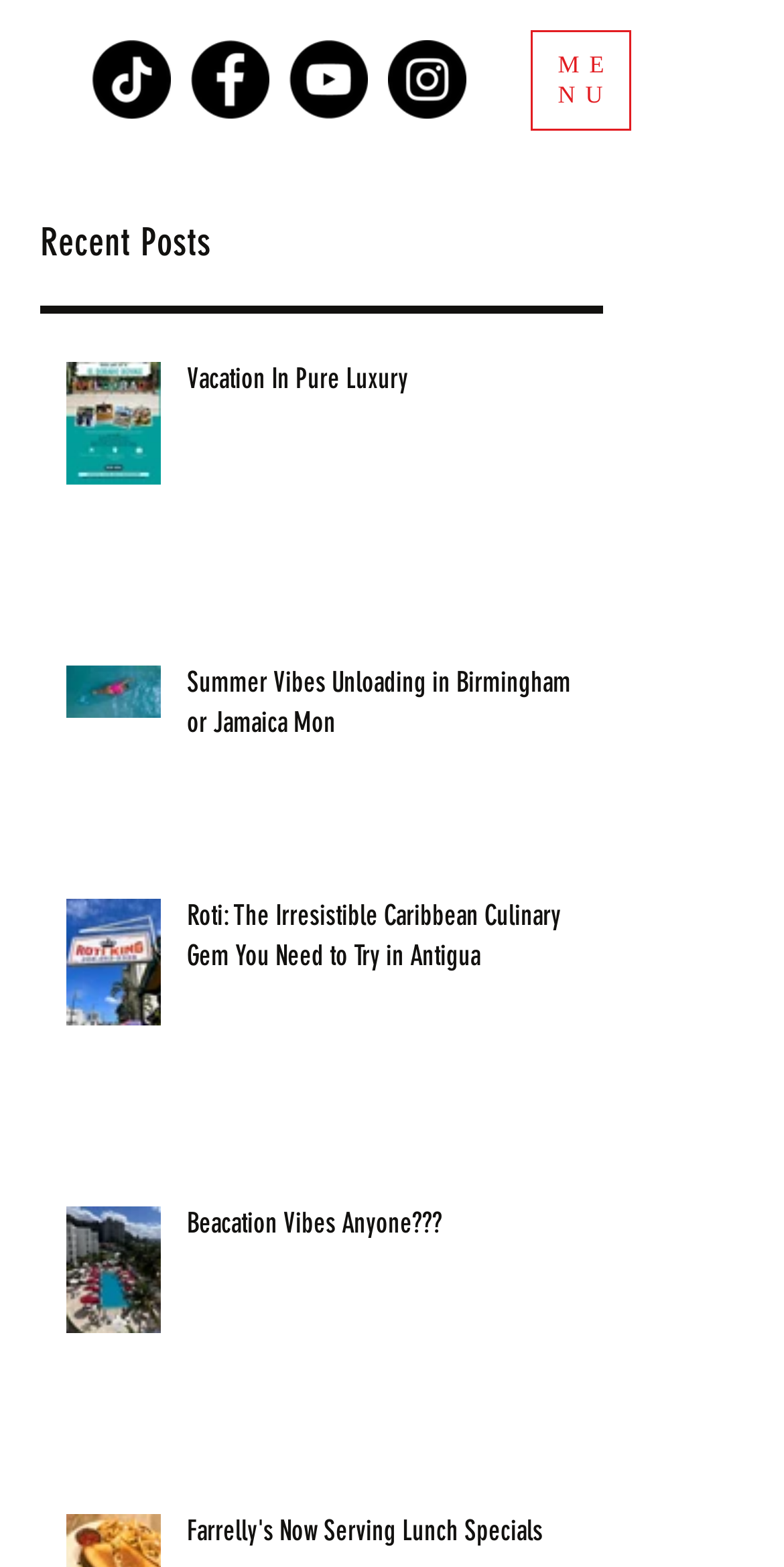Locate the bounding box coordinates of the area to click to fulfill this instruction: "Check out 'Summer Vibes Unloading in Birmingham or Jamaica Mon'". The bounding box should be presented as four float numbers between 0 and 1, in the order [left, top, right, bottom].

[0.238, 0.423, 0.738, 0.484]